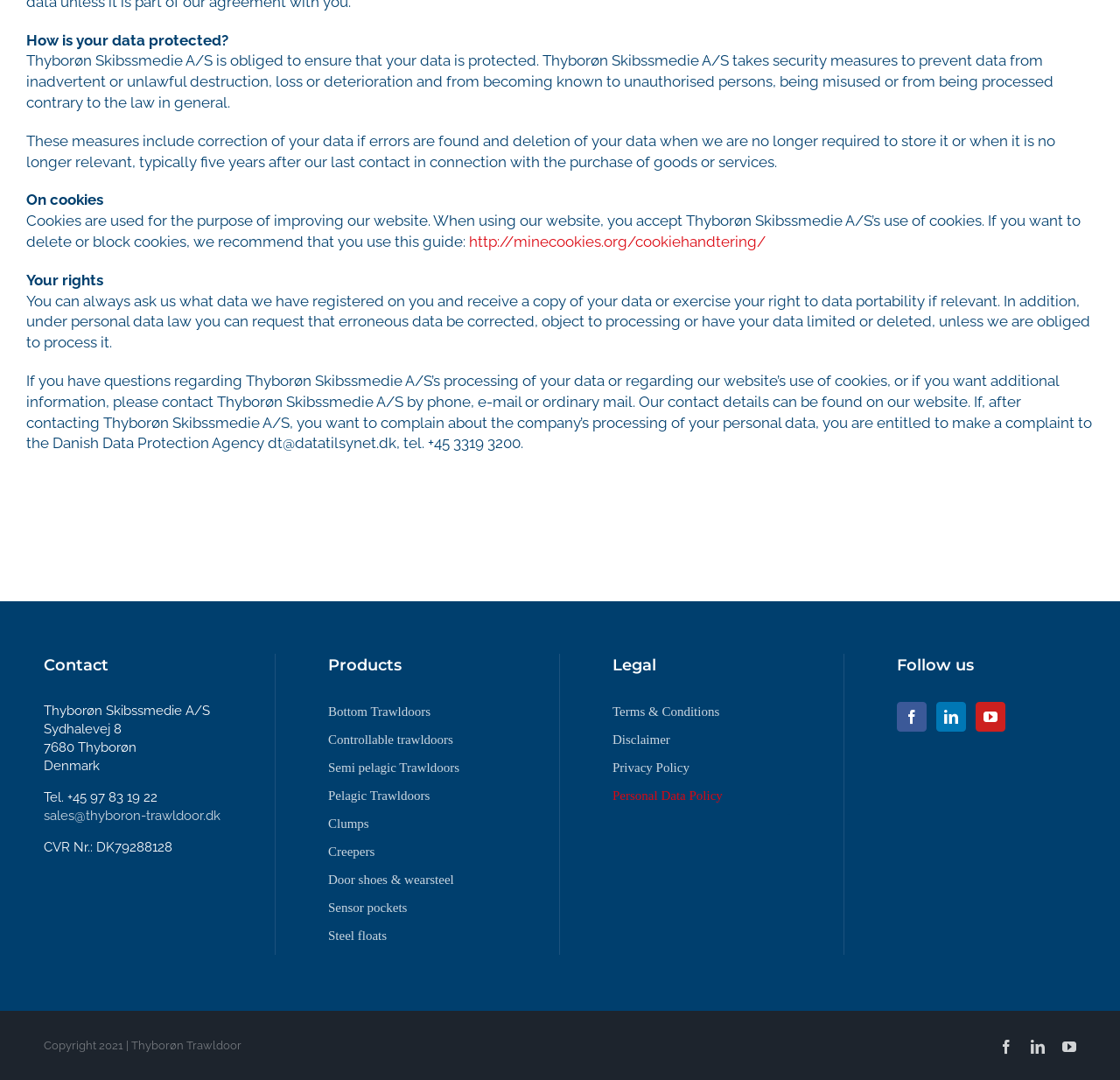Provide the bounding box for the UI element matching this description: "Personal Data Policy".

[0.547, 0.729, 0.705, 0.755]